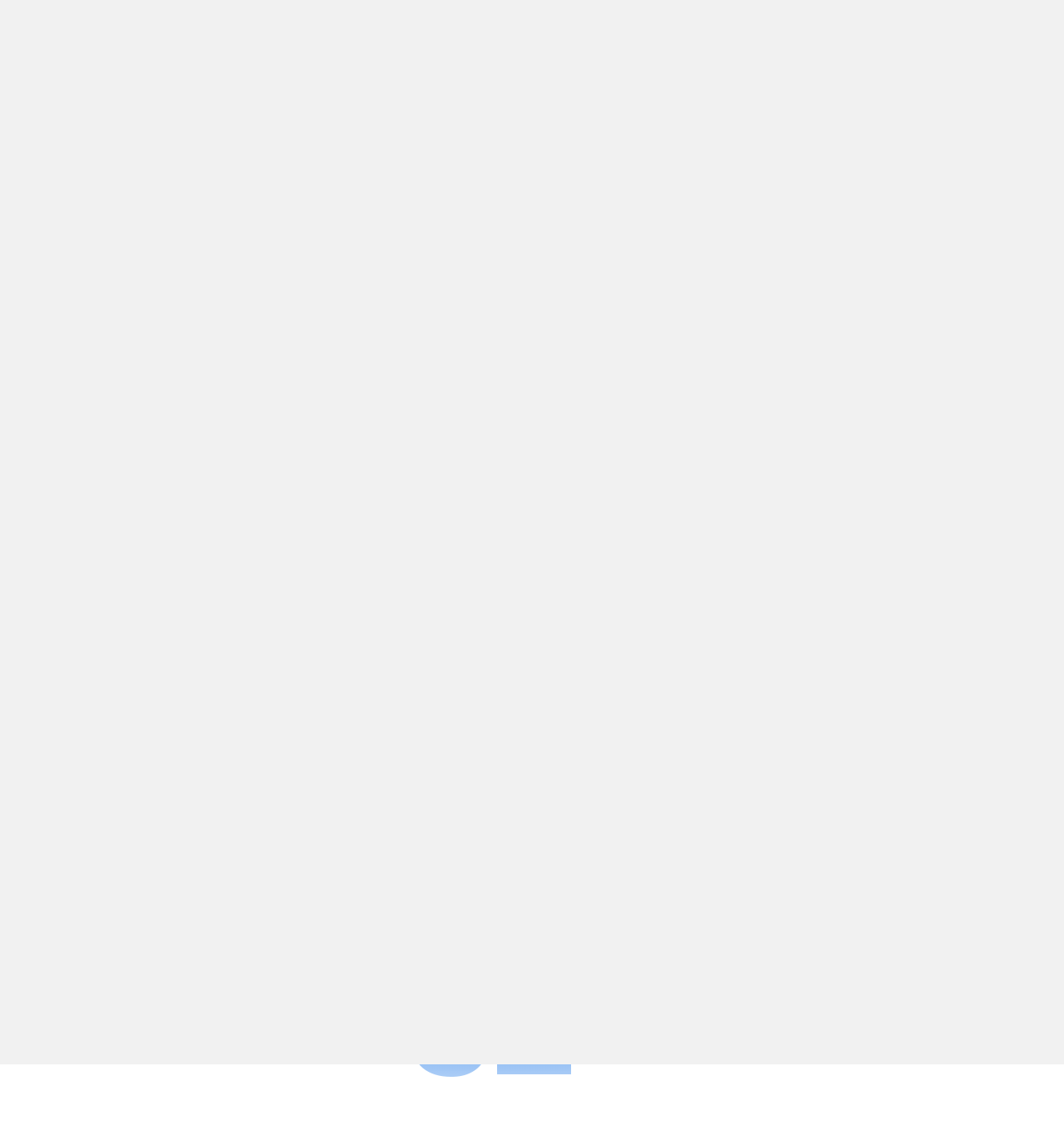Respond to the question with just a single word or phrase: 
What is the rating of the product?

32